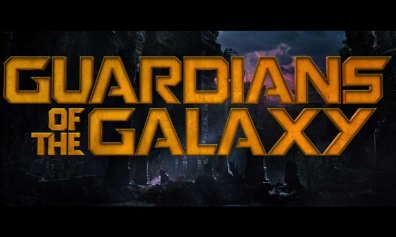What is the genre of the film?
Provide a one-word or short-phrase answer based on the image.

Superhero